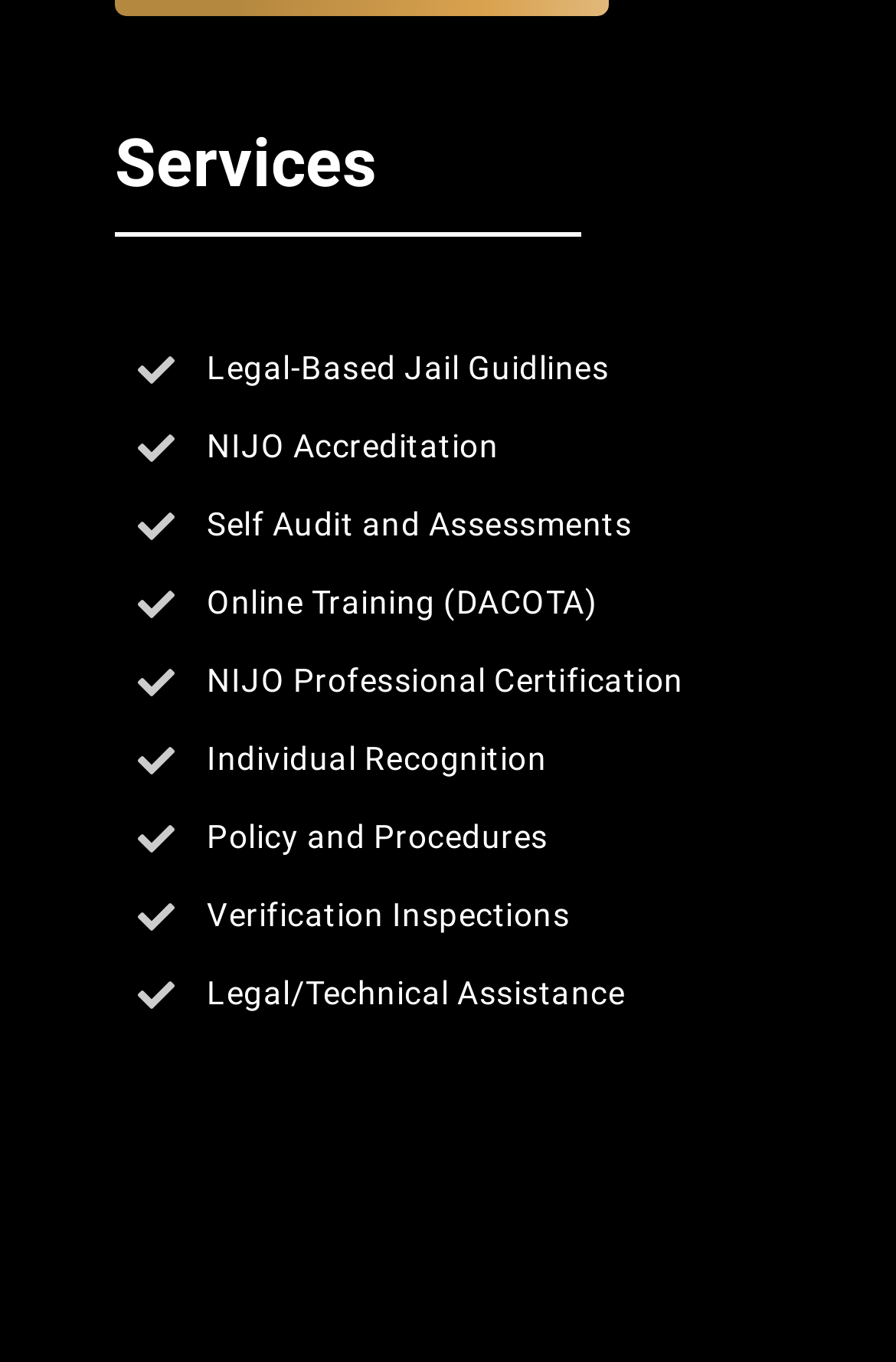Determine the coordinates of the bounding box that should be clicked to complete the instruction: "Access Online Training". The coordinates should be represented by four float numbers between 0 and 1: [left, top, right, bottom].

[0.154, 0.422, 0.846, 0.464]